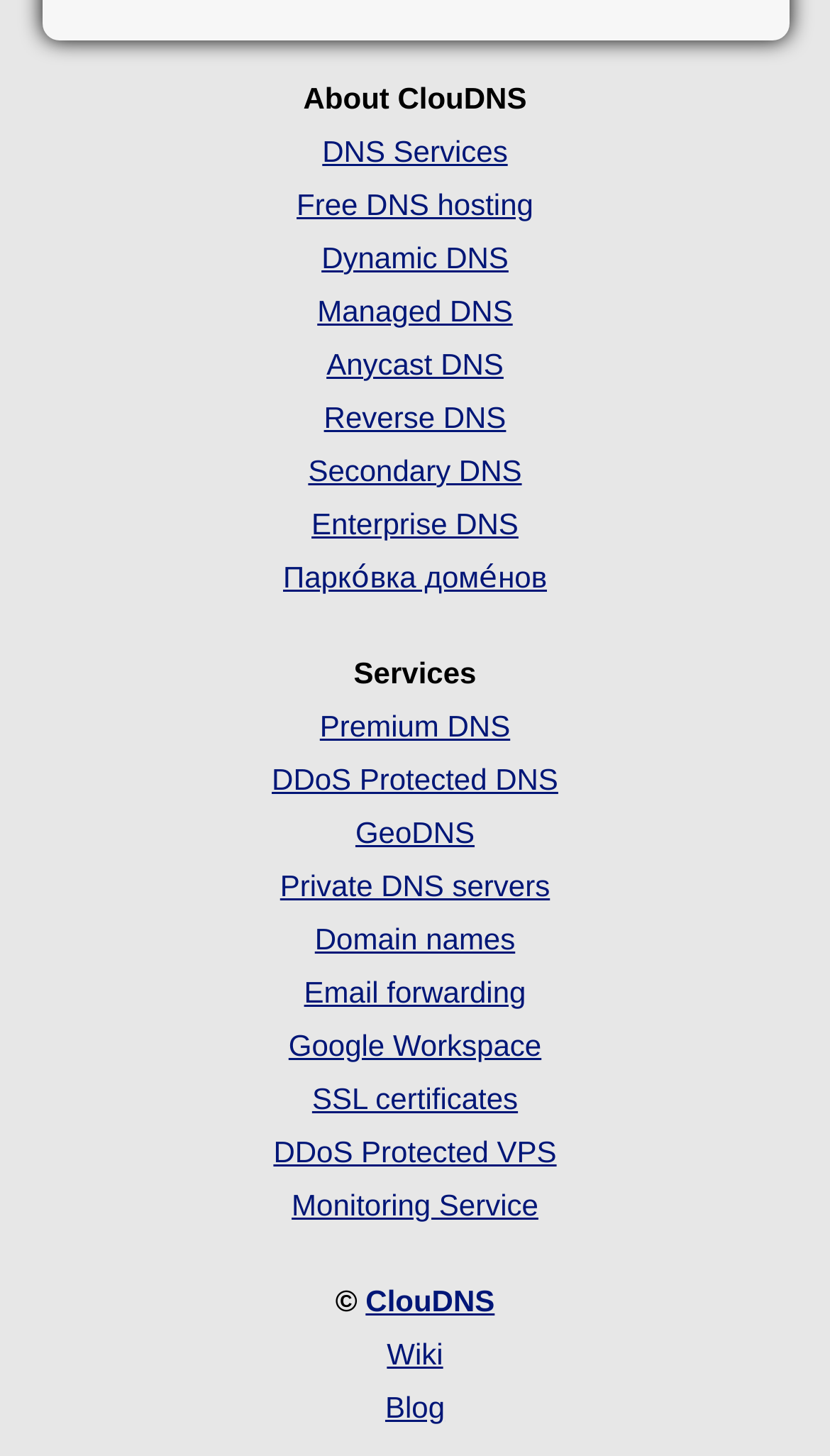Identify the bounding box coordinates of the section that should be clicked to achieve the task described: "View DNS services".

[0.388, 0.092, 0.612, 0.115]